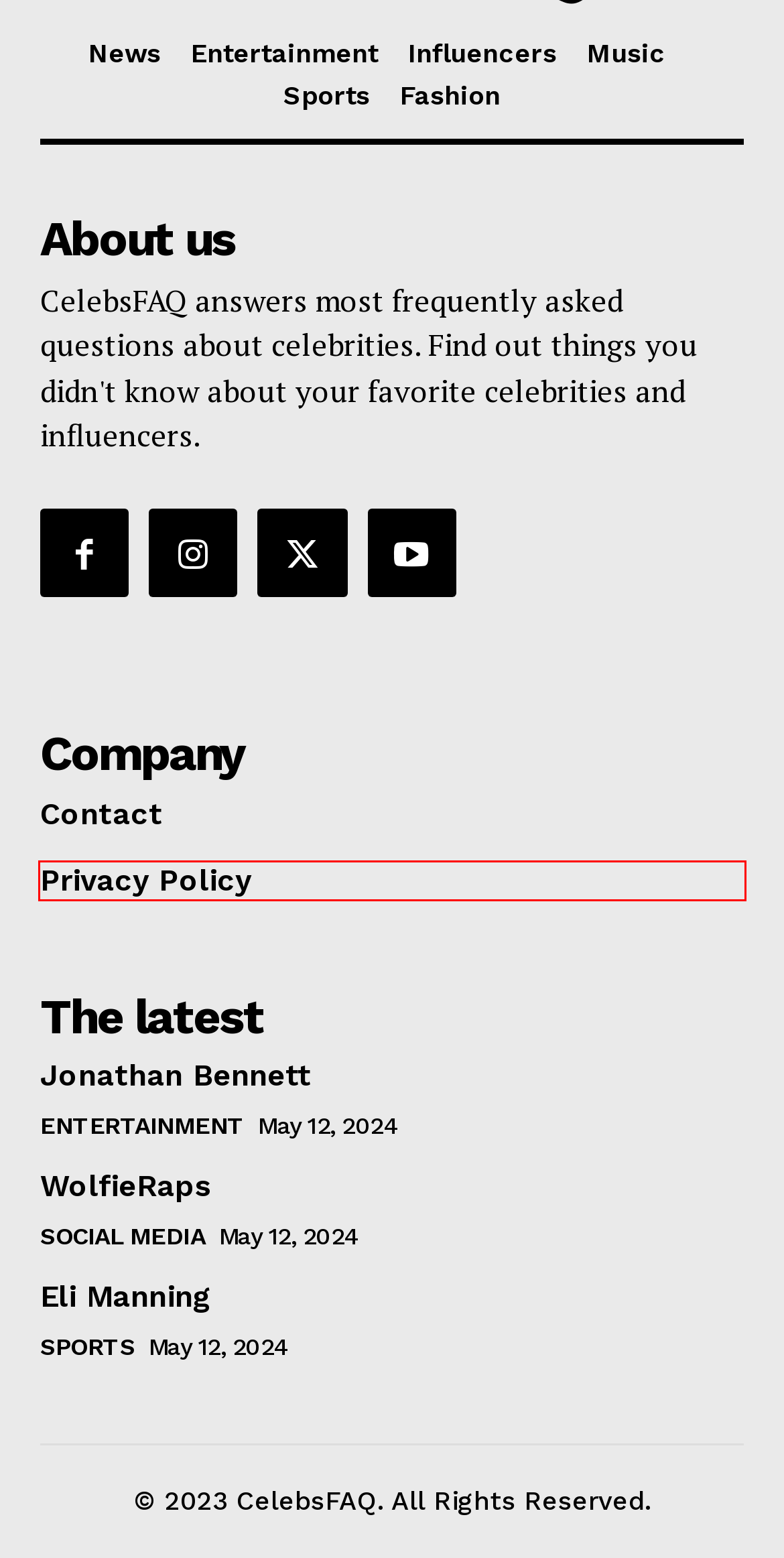Review the webpage screenshot provided, noting the red bounding box around a UI element. Choose the description that best matches the new webpage after clicking the element within the bounding box. The following are the options:
A. Eli Manning: 25 Things You Didn't Know & Facts (2024)
B. Thomas Day's Girlfriend + Relationships, Exes & Rumors (2024)
C. Jonathan Bennett: 25 Things You Didn't Know & Facts (2024)
D. WolfieRaps: 25 Things You Didn't Know & Facts (2024)
E. Privacy Policy | CelebsFAQ
F. Facts & Things You Didn't know About Famous Instagram Stars | CelebsFAQ
G. Who is Thomas Day Dating – Thomas Day's Girlfriend & Exes
H. Celebrities & Famous People in Entertainment | CelebsFAQ

E